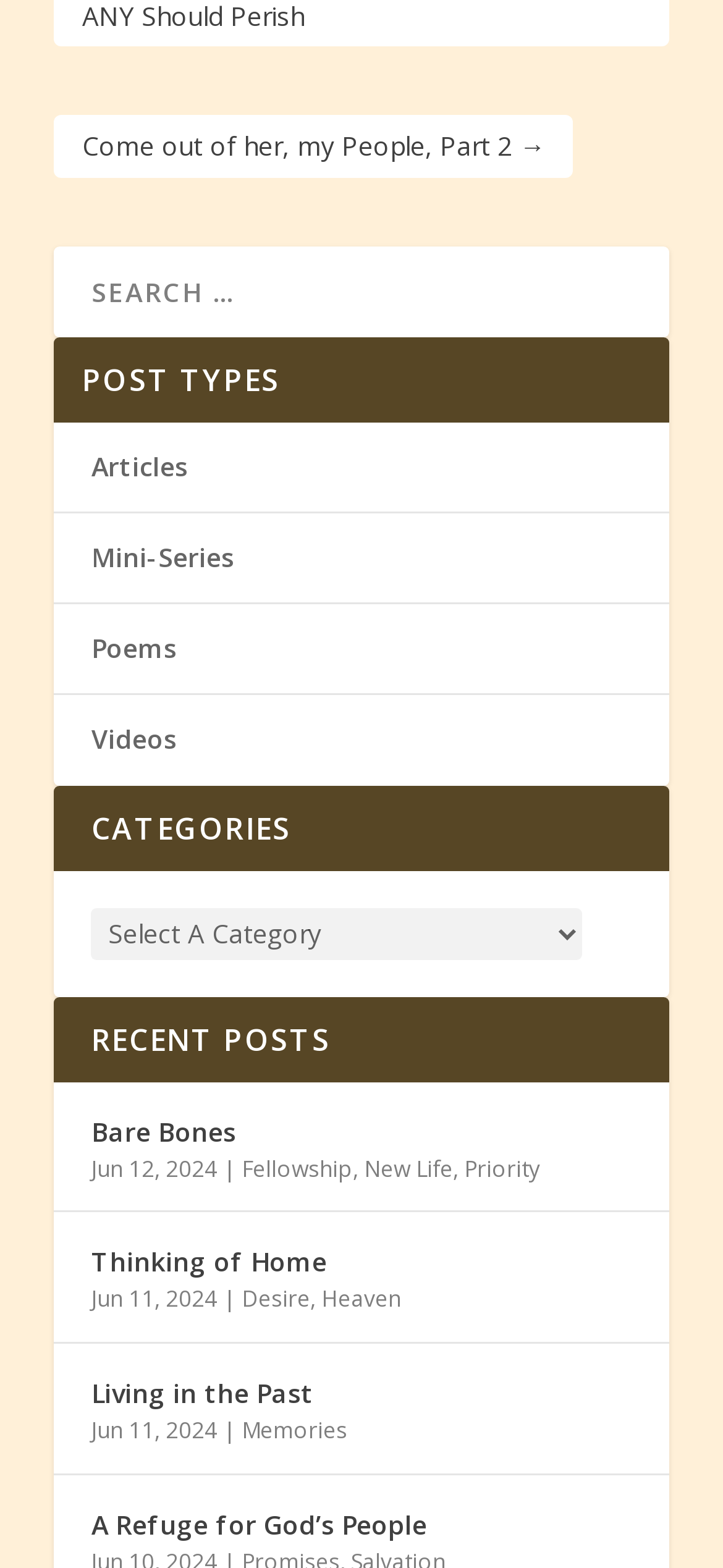Find the bounding box coordinates of the clickable area that will achieve the following instruction: "select a category".

[0.126, 0.579, 0.806, 0.612]